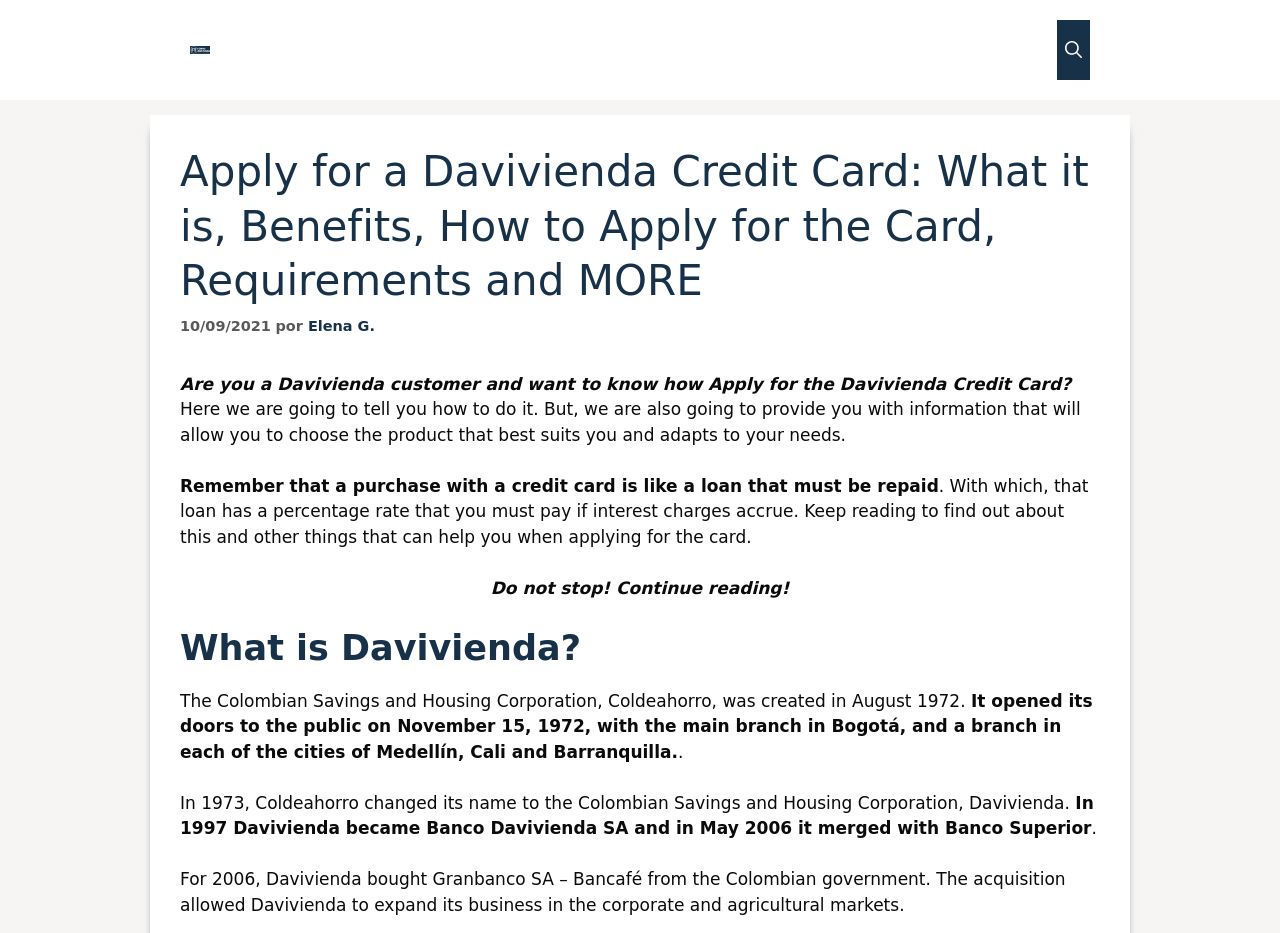When was Coldeahorro created?
Please provide a single word or phrase in response based on the screenshot.

August 1972